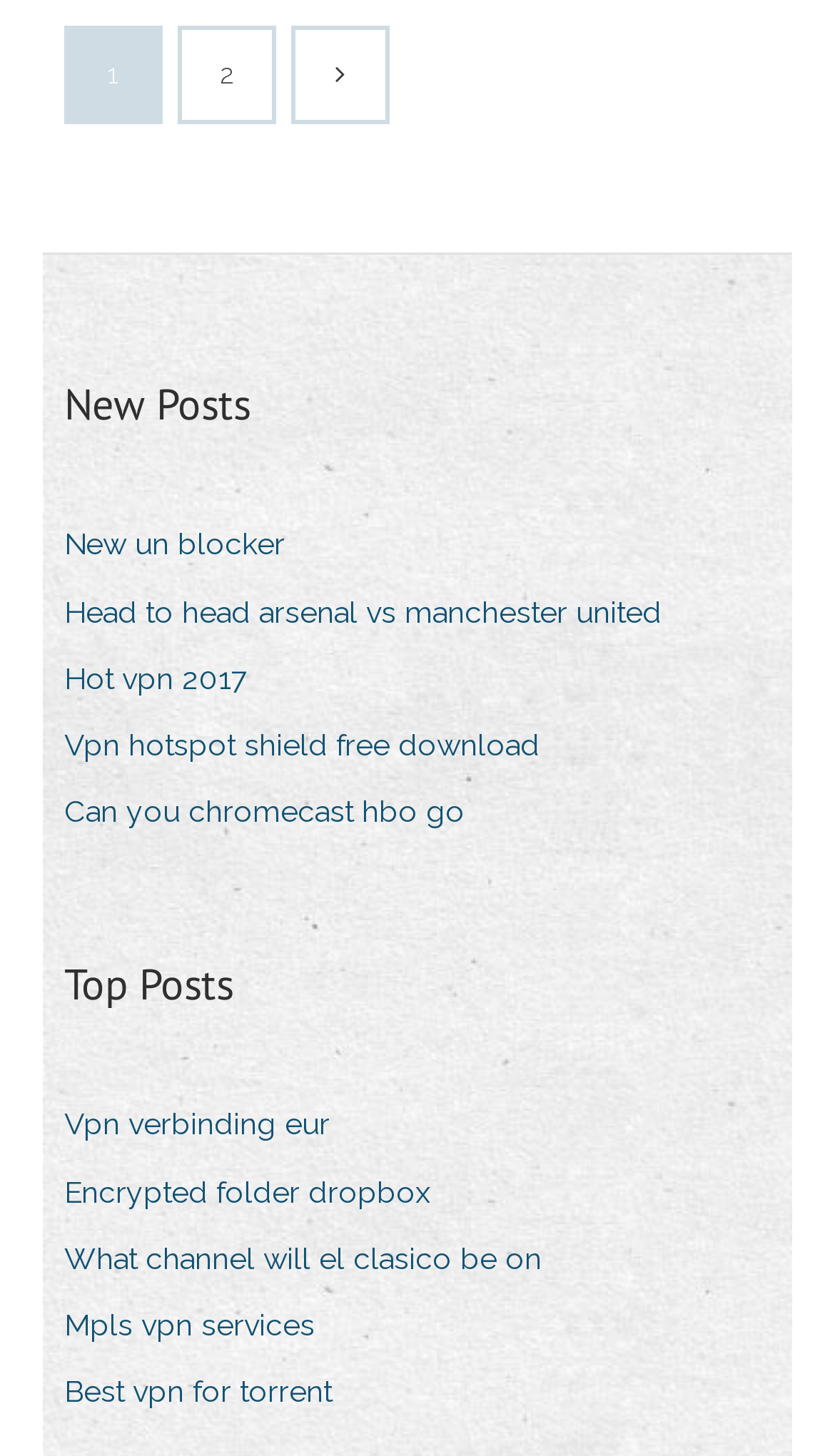Please give a succinct answer to the question in one word or phrase:
What is the title of the second section?

Top Posts